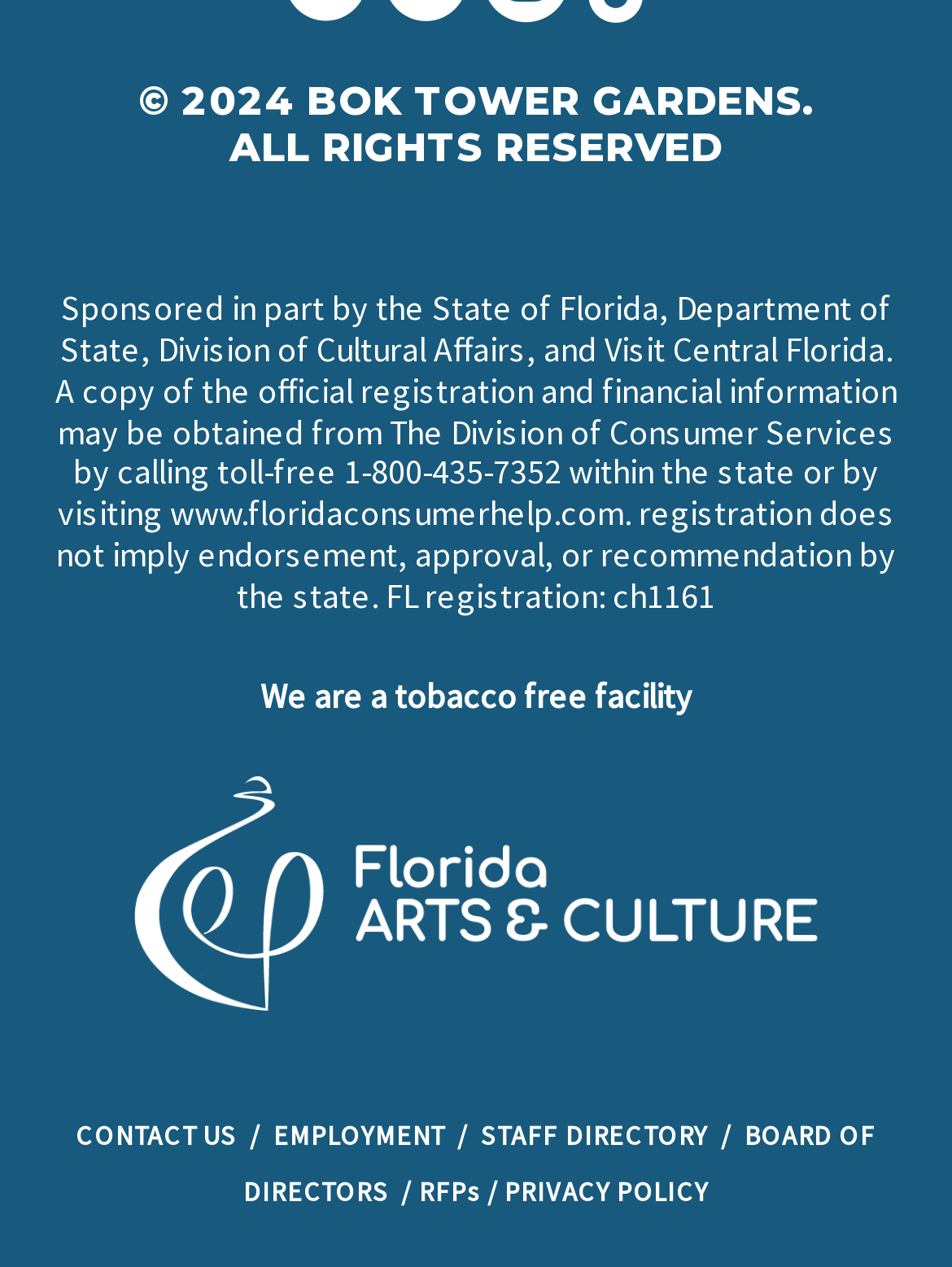Find the bounding box coordinates for the HTML element specified by: "RFPs".

[0.44, 0.926, 0.505, 0.953]